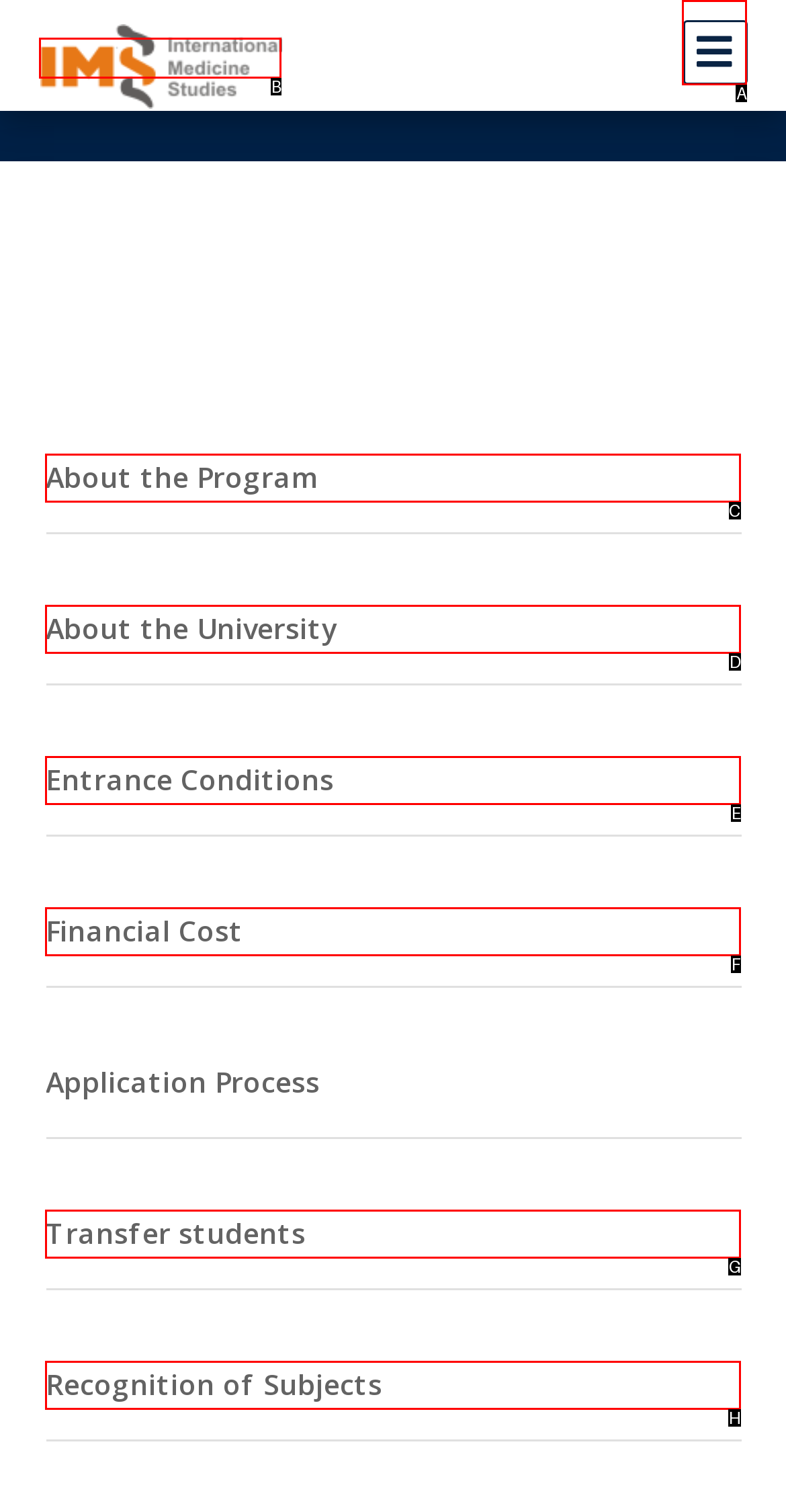Select the right option to accomplish this task: learn about the program. Reply with the letter corresponding to the correct UI element.

C